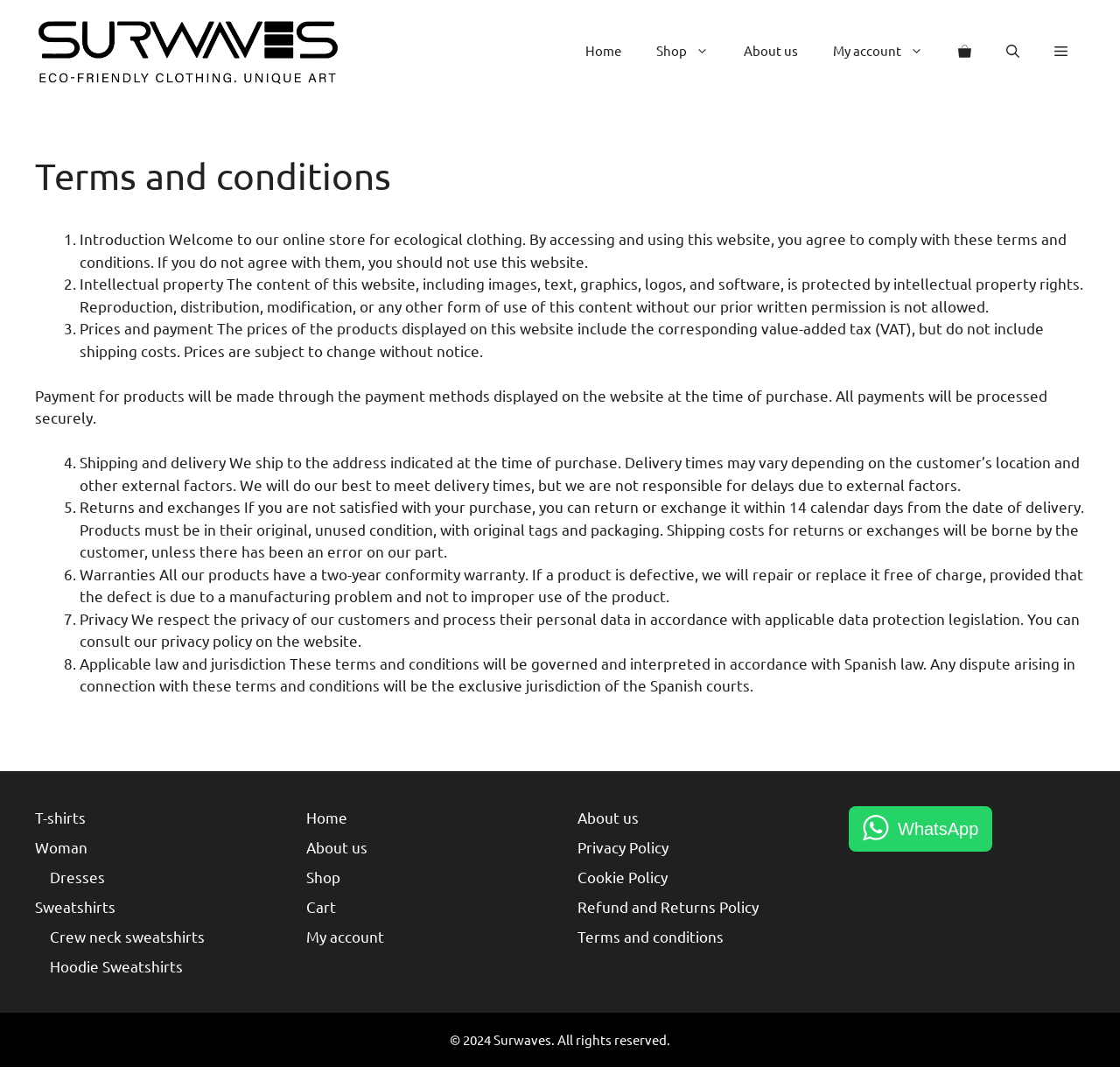Determine the bounding box coordinates of the clickable region to follow the instruction: "Contact us through WhatsApp".

[0.758, 0.751, 0.886, 0.793]